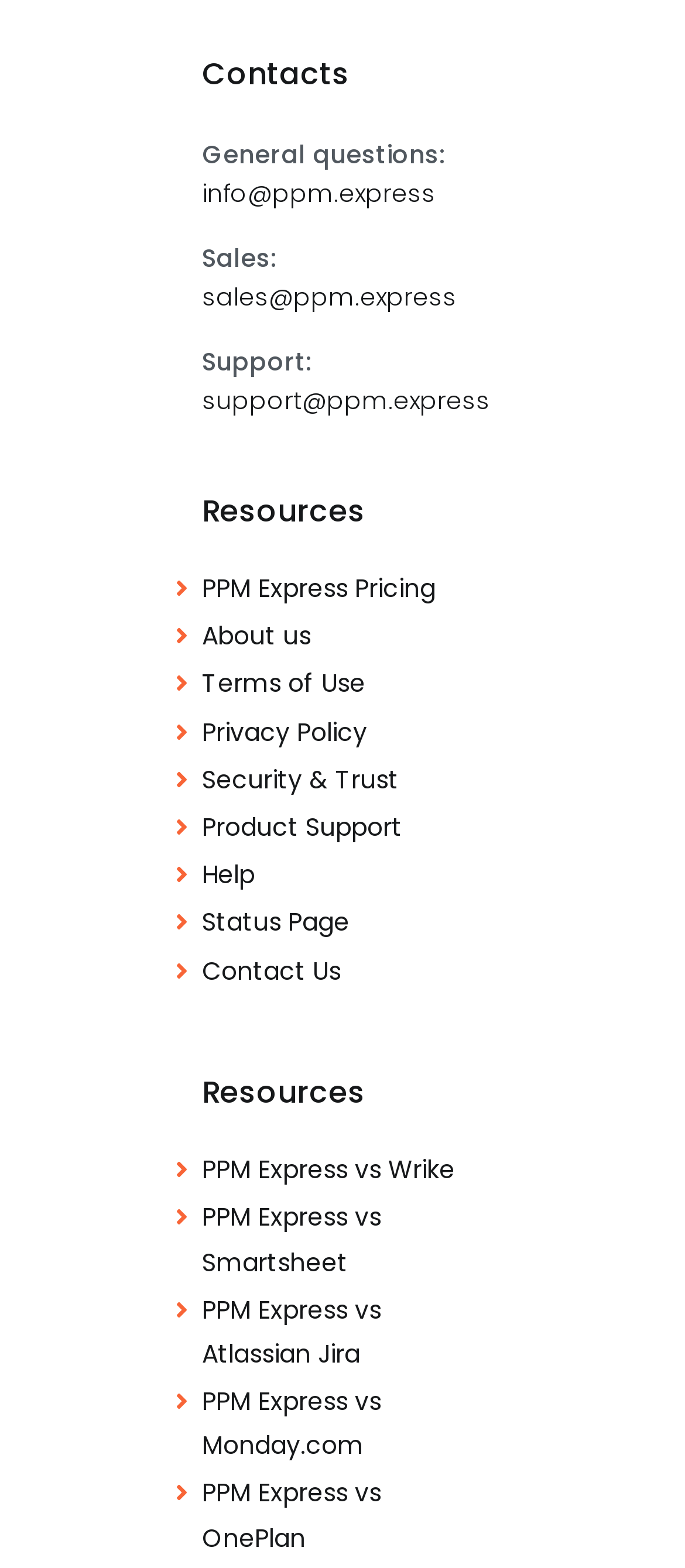Identify the bounding box coordinates for the UI element that matches this description: "support@ppm.express".

[0.295, 0.246, 0.705, 0.265]